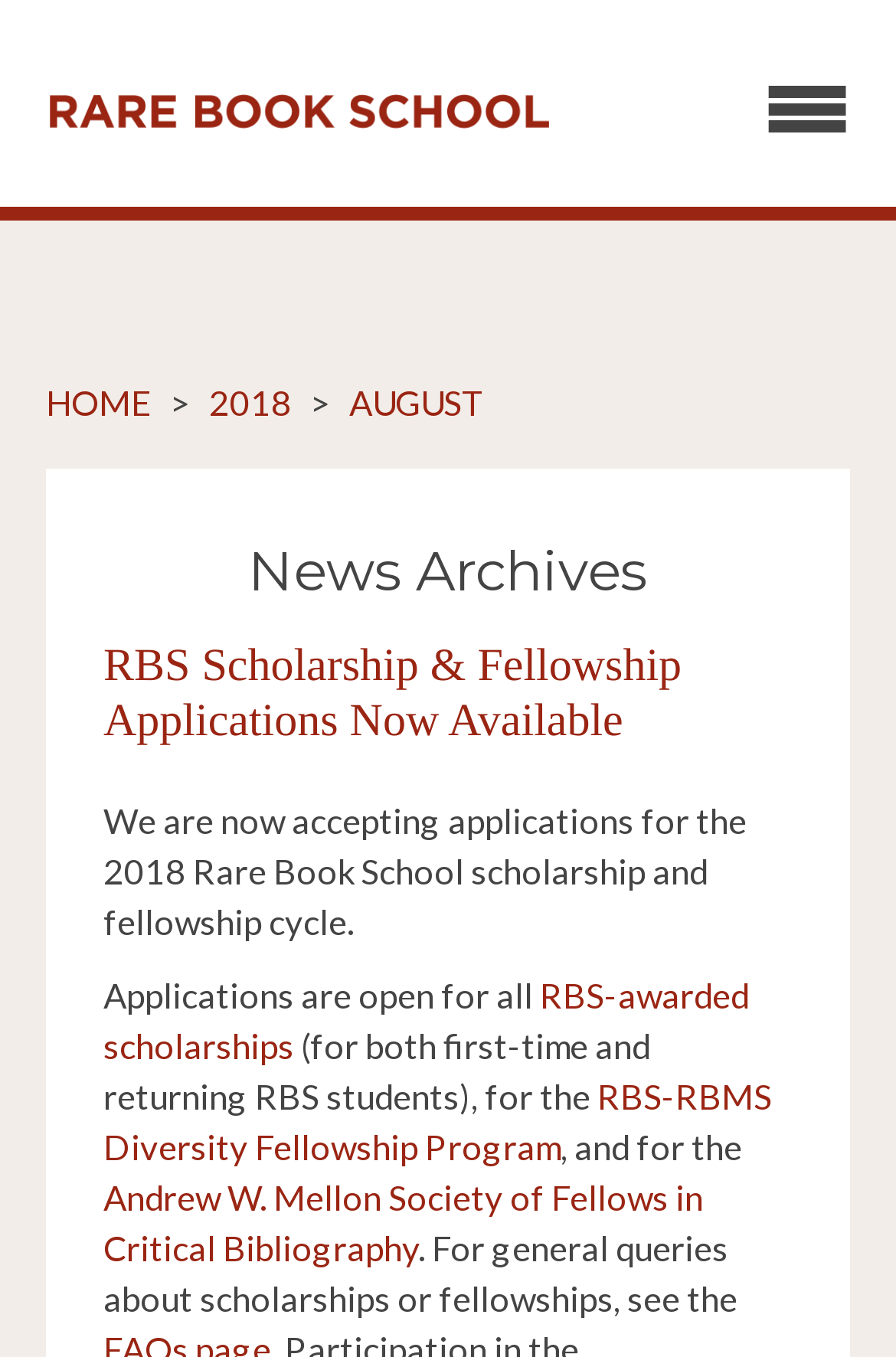Identify the bounding box coordinates of the clickable region required to complete the instruction: "learn more about RBS-awarded scholarships". The coordinates should be given as four float numbers within the range of 0 and 1, i.e., [left, top, right, bottom].

[0.115, 0.718, 0.836, 0.786]